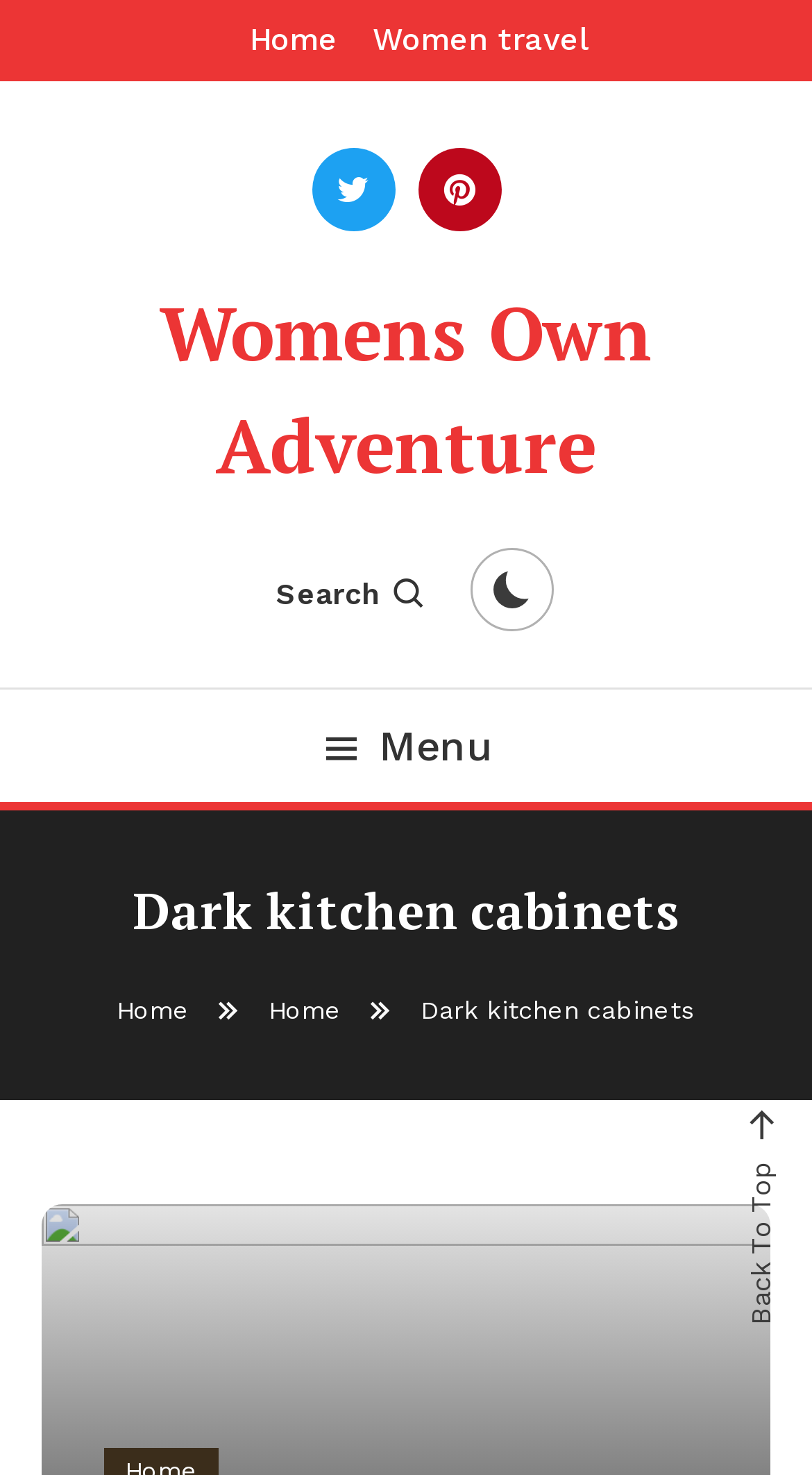Answer the question with a brief word or phrase:
What is the text at the bottom of the page?

Back To Top